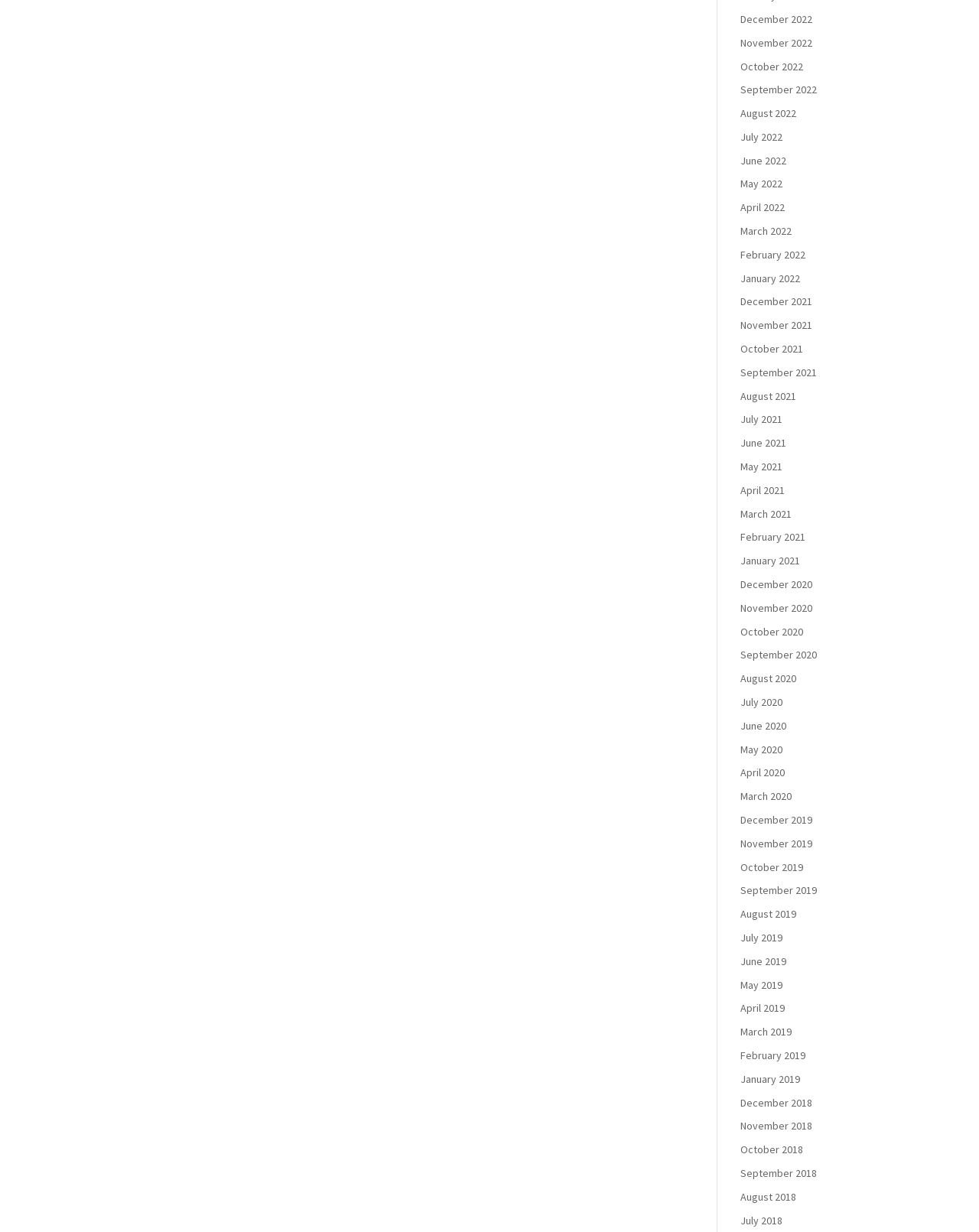By analyzing the image, answer the following question with a detailed response: How many months are listed in 2022?

I counted the number of links with '2022' in the text and found that there are 12 months listed in 2022, from January to December.